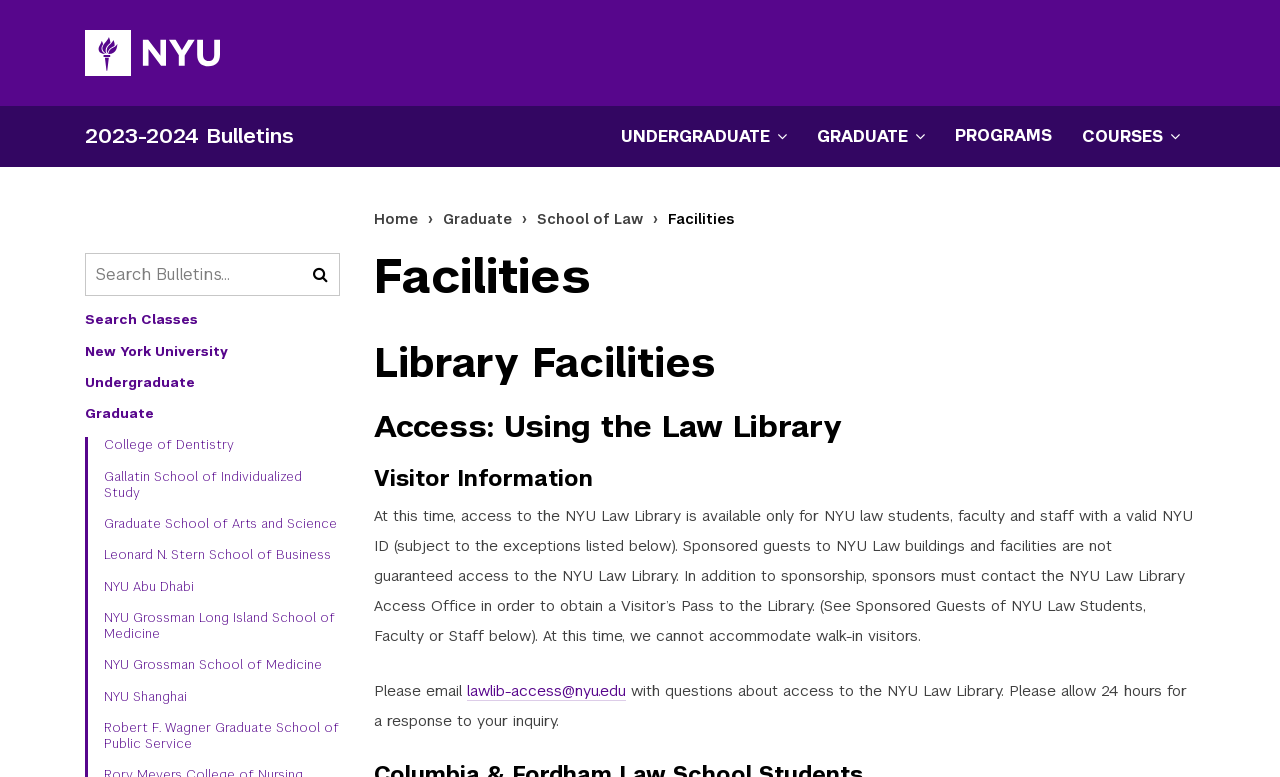Offer an in-depth caption of the entire webpage.

The webpage is about the facilities of New York University (NYU), specifically the NYU Law Library. At the top left, there is a link to the NYU Homepage, accompanied by an image. Below this, there is a link to the 2023-2024 Bulletins. 

On the top right, there is a secondary navigation menu with buttons to open undergraduate, graduate, and courses menus. Next to this menu, there is a search bar with a submit button and a link to search classes. 

Below the search bar, there are several links to different NYU schools and programs, including the College of Dentistry, Gallatin School of Individualized Study, and others. 

In the middle of the page, there is a breadcrumbs navigation menu showing the path from the home page to the current facilities page. 

The main content of the page is divided into sections, each with a heading. The first section is about facilities, followed by sections on library facilities, access to the law library, and visitor information. The visitor information section provides details on who can access the law library and how to obtain a visitor's pass. There is also a paragraph of text explaining the current access policy and a link to email the law library access office with questions.